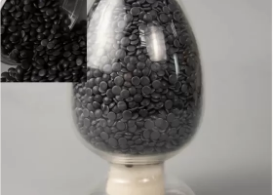Can you give a comprehensive explanation to the question given the content of the image?
What is the color of the granules?

The caption describes the granules as 'small, round black granules', which clearly indicates their color. The inset portion of the image also shows the uniform color of the granules.